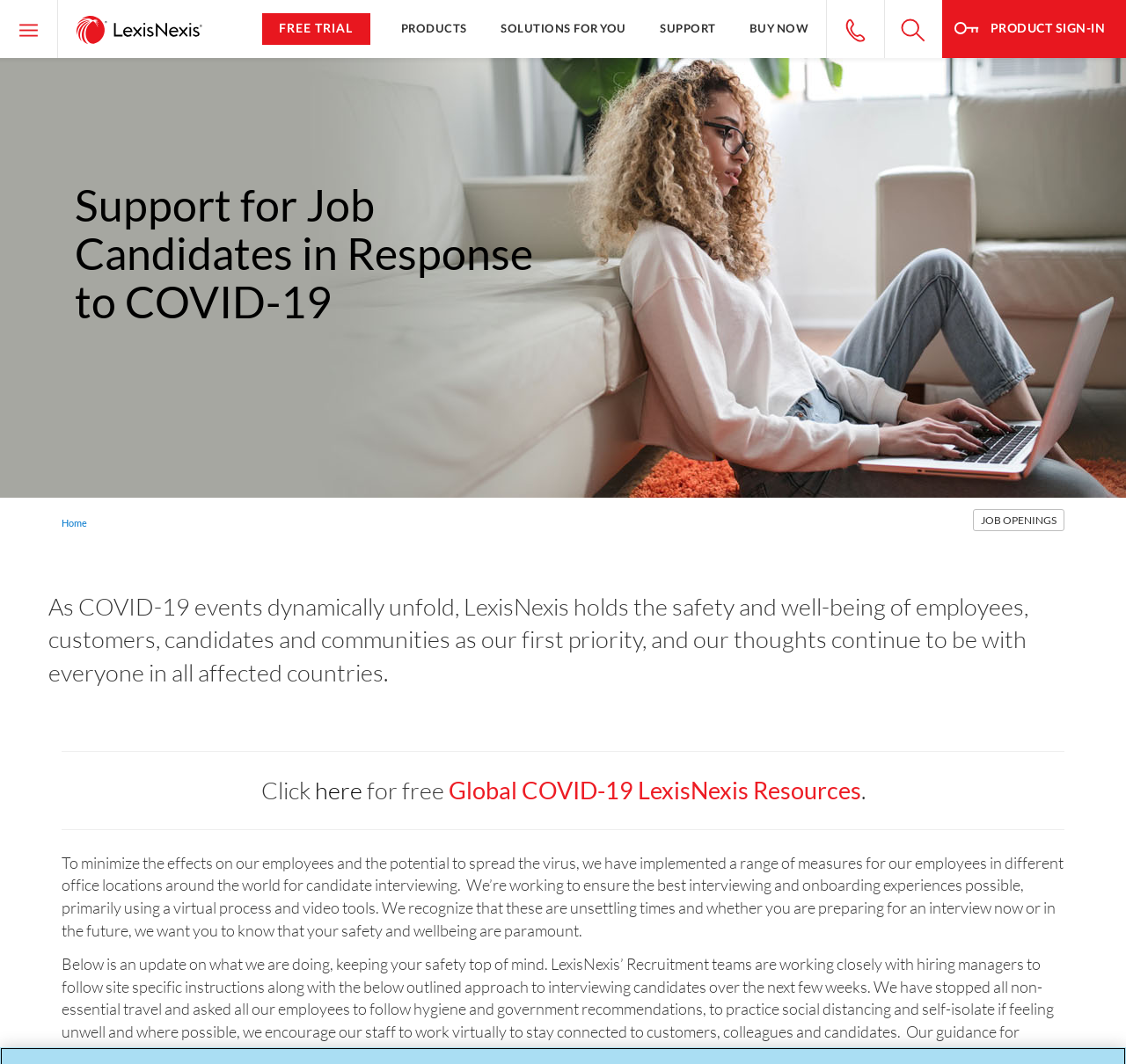Using the description "here", locate and provide the bounding box of the UI element.

[0.279, 0.729, 0.321, 0.756]